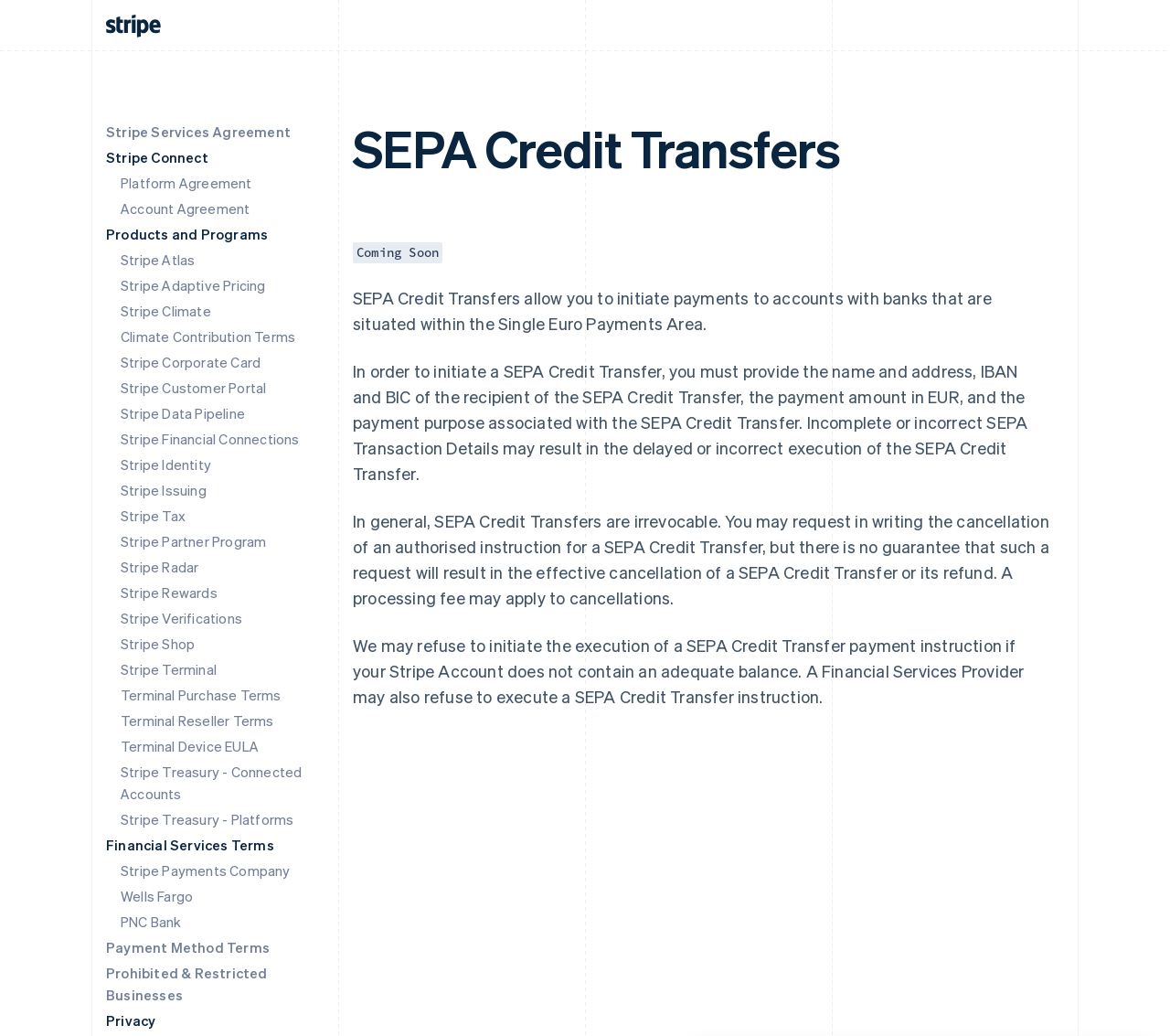Can a SEPA Credit Transfer be cancelled?
Using the image as a reference, answer the question in detail.

The webpage mentions that SEPA Credit Transfers are generally irrevocable, but users may request in writing the cancellation of an authorised instruction for a SEPA Credit Transfer. However, there is no guarantee that such a request will result in the effective cancellation of a SEPA Credit Transfer or its refund. Additionally, a processing fee may apply to cancellations. This is stated in the text 'You may request in writing the cancellation of an authorised instruction for a SEPA Credit Transfer, but there is no guarantee that such a request will result in the effective cancellation of a SEPA Credit Transfer or its refund. A processing fee may apply to cancellations.'